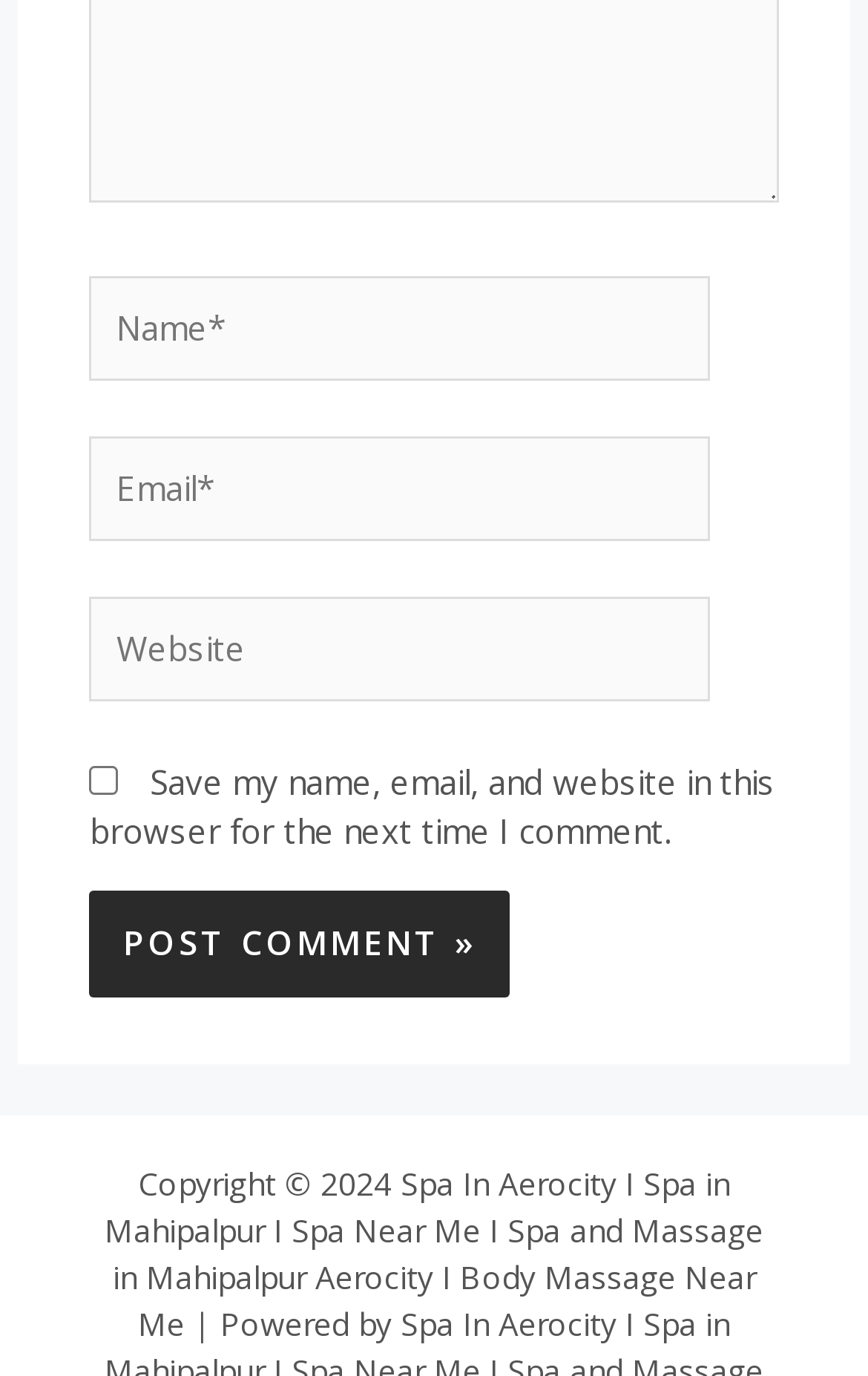Is the 'Website' field required?
Please look at the screenshot and answer using one word or phrase.

No